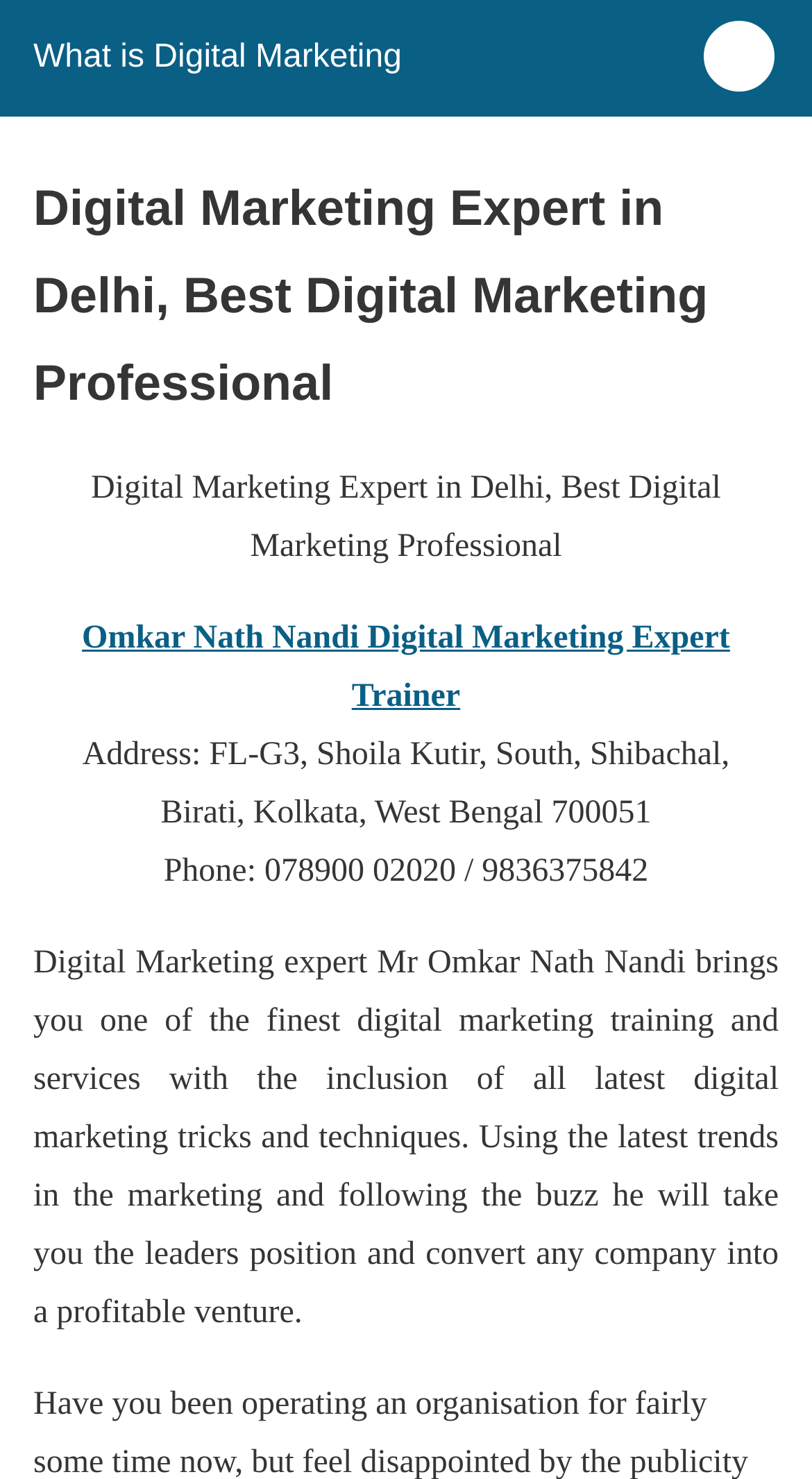Please identify the webpage's heading and generate its text content.

Digital Marketing Expert in Delhi, Best Digital Marketing Professional